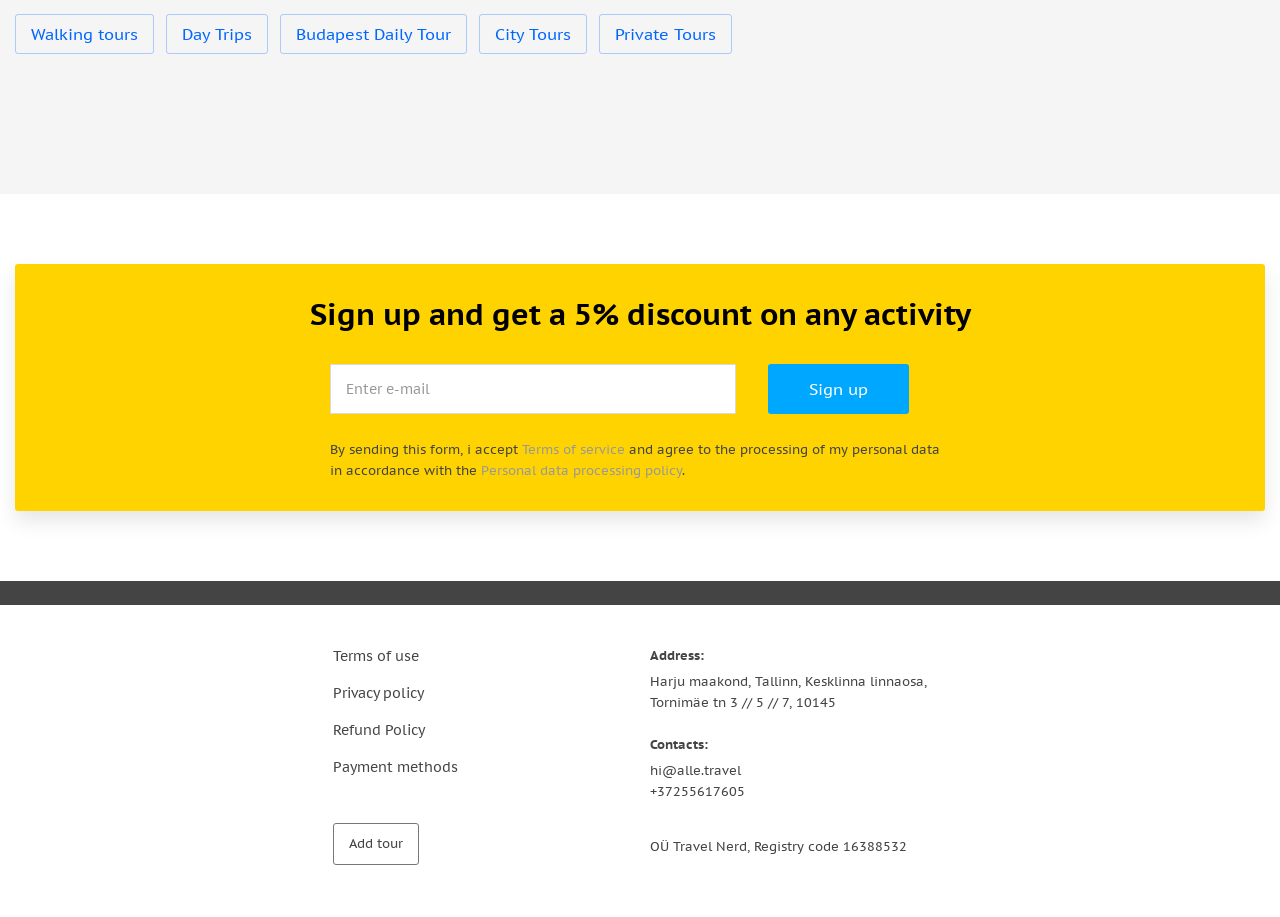Please mark the bounding box coordinates of the area that should be clicked to carry out the instruction: "Click on Walking tours".

[0.012, 0.016, 0.12, 0.059]